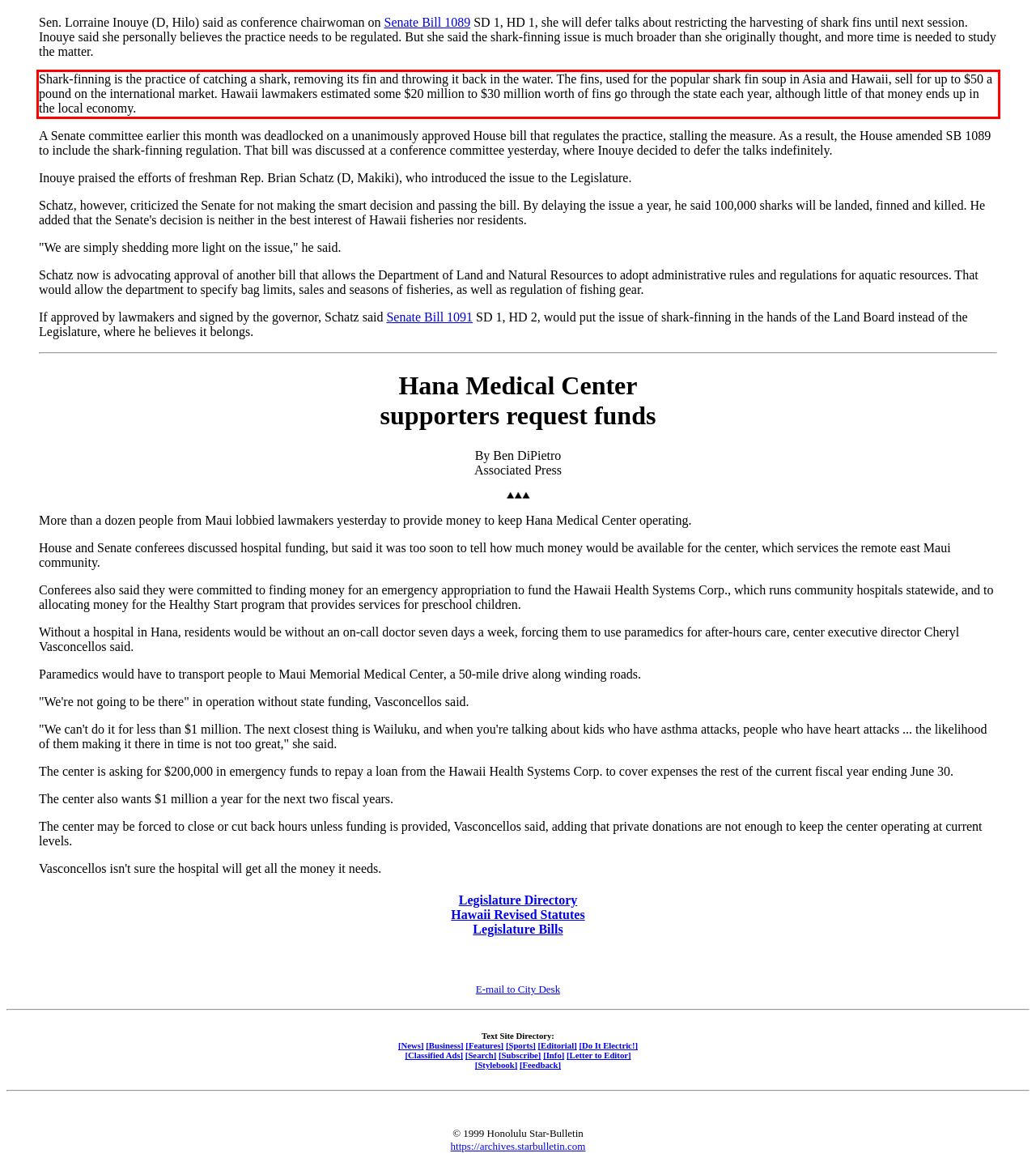With the given screenshot of a webpage, locate the red rectangle bounding box and extract the text content using OCR.

Shark-finning is the practice of catching a shark, removing its fin and throwing it back in the water. The fins, used for the popular shark fin soup in Asia and Hawaii, sell for up to $50 a pound on the international market. Hawaii lawmakers estimated some $20 million to $30 million worth of fins go through the state each year, although little of that money ends up in the local economy.